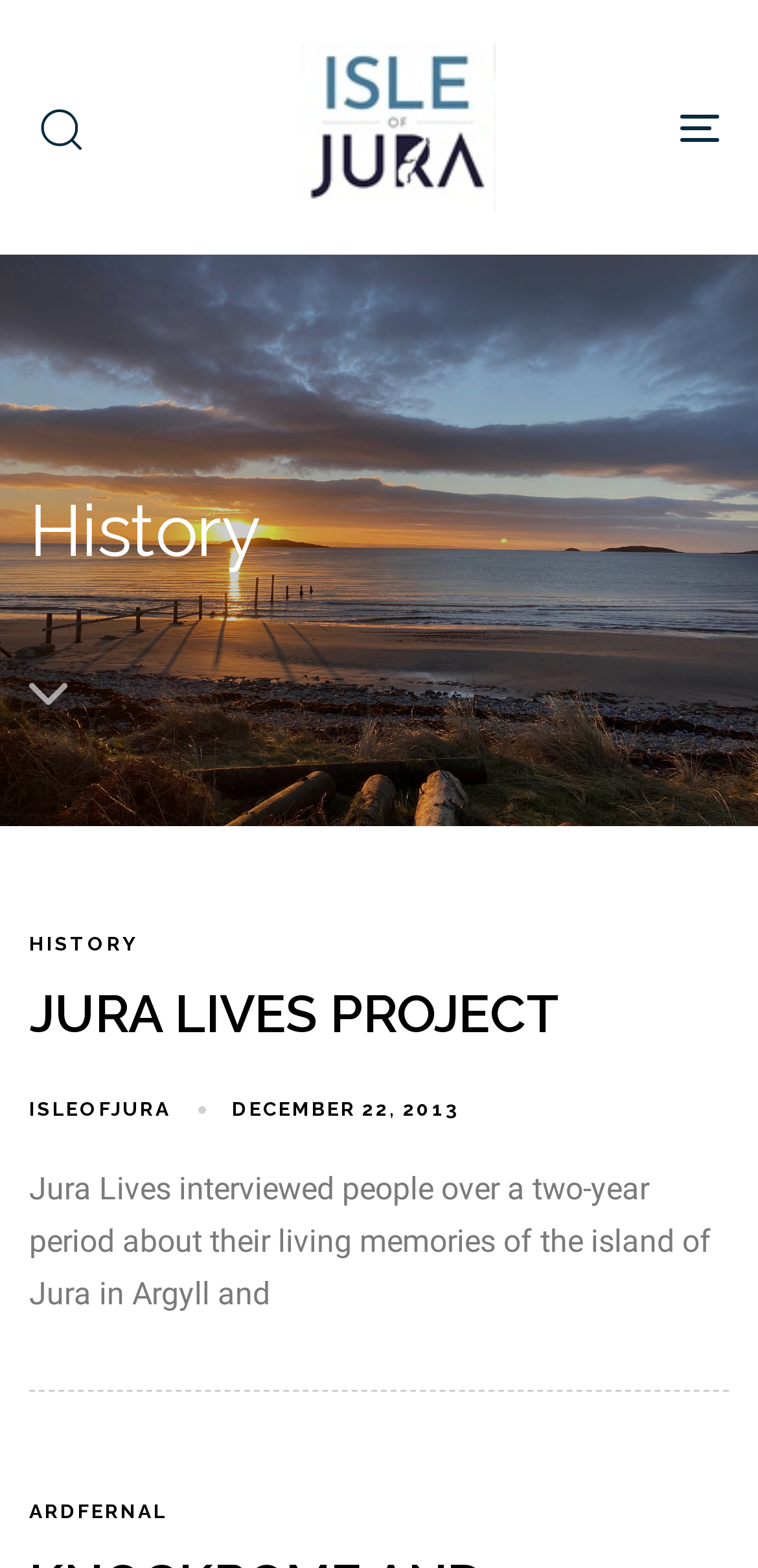Summarize the contents and layout of the webpage in detail.

The webpage is about the history of the Isle of Jura. At the top left, there is a search button with a magnifying glass icon. Next to it, on the top right, is a toggle navigation button. Below the toggle navigation button, there is a link to the Isle of Jura, accompanied by an image of the island.

The main content of the page is divided into sections, with a heading that reads "History" at the top. Below the heading, there is a link with an arrow icon pointing to the right. The main article section starts below this link, with a header that contains links to "HISTORY", "JURA LIVES PROJECT", and "ISLEOFJURA". 

The "JURA LIVES PROJECT" section has a subheading with a link to the same title. Below this, there is a paragraph of text that describes the Jura Lives project, which interviewed people about their living memories of the island of Jura in Argyll. 

At the bottom of the page, there is a link to "DECEMBER 22, 2013" and another link to "ARDFERNAL".